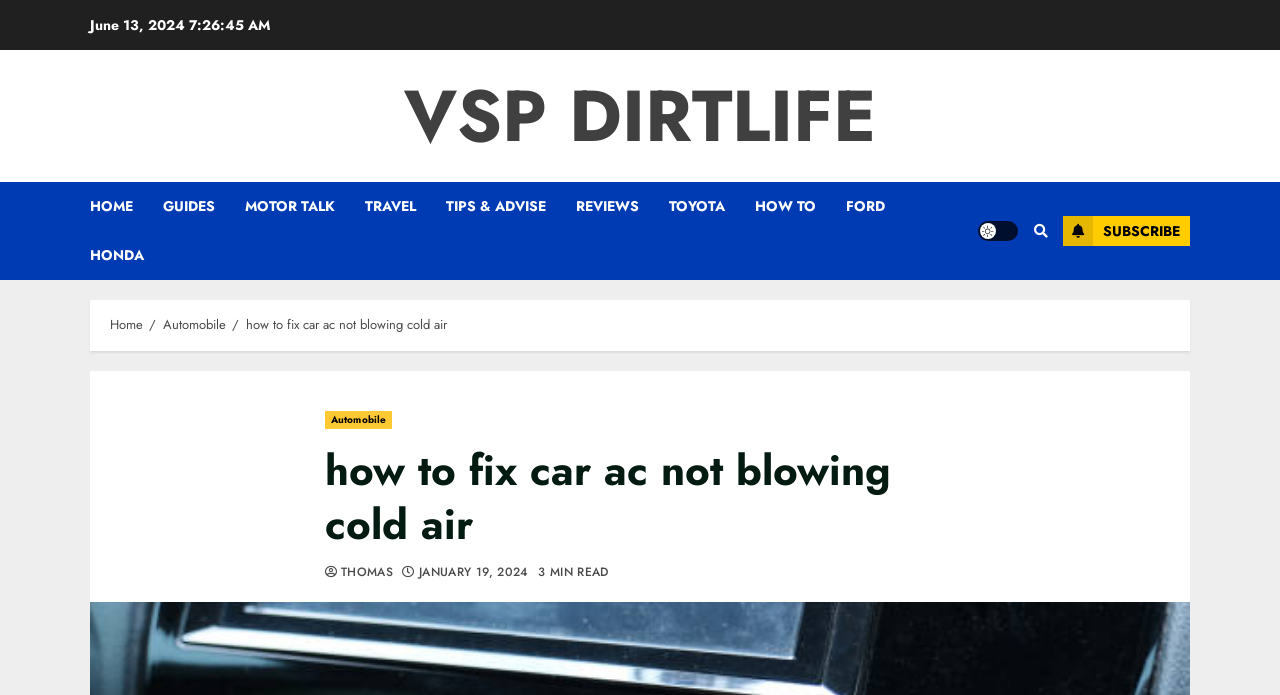Refer to the image and provide an in-depth answer to the question: 
How long does it take to read the article?

I found the reading time of the article by looking at the static text element that says '3 MIN READ' below the article title.